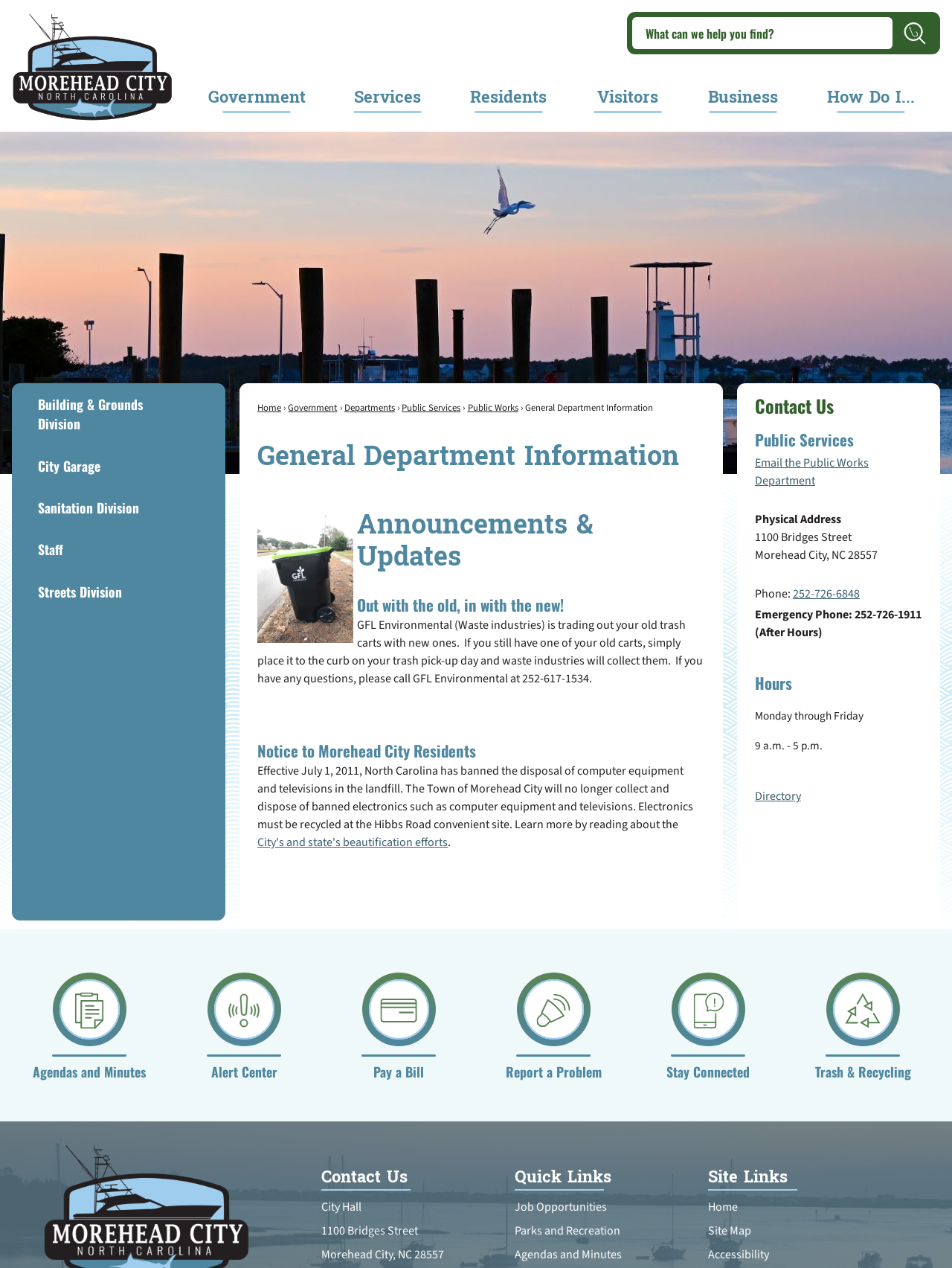Use the details in the image to answer the question thoroughly: 
What is the name of the company that is trading out old trash carts?

I found the answer by looking at the 'Out with the old, in with the new!' section, where it mentions that GFL Environmental (Waste industries) is trading out old trash carts with new ones.